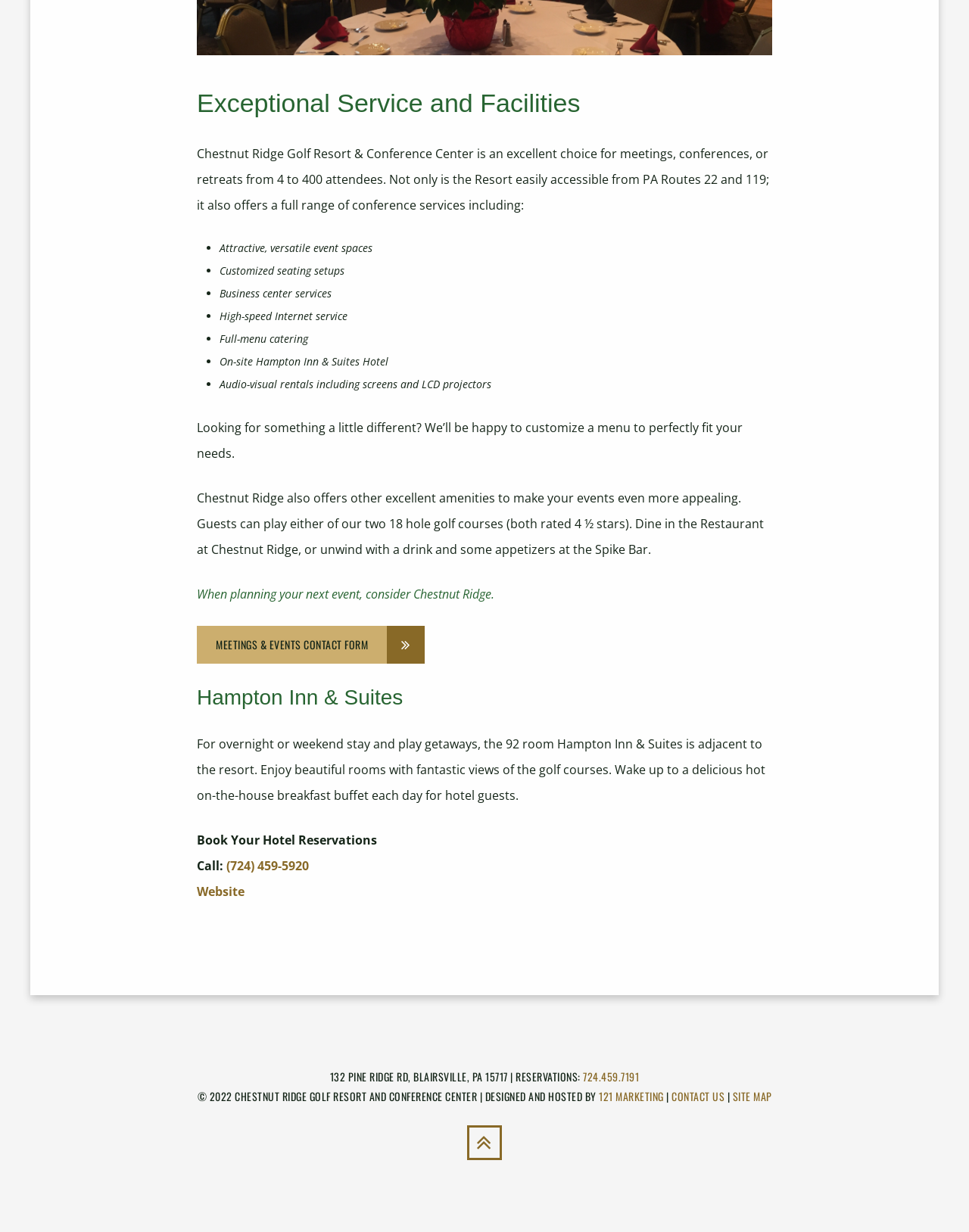Locate and provide the bounding box coordinates for the HTML element that matches this description: "Meetings & Events Contact Form".

[0.203, 0.508, 0.438, 0.538]